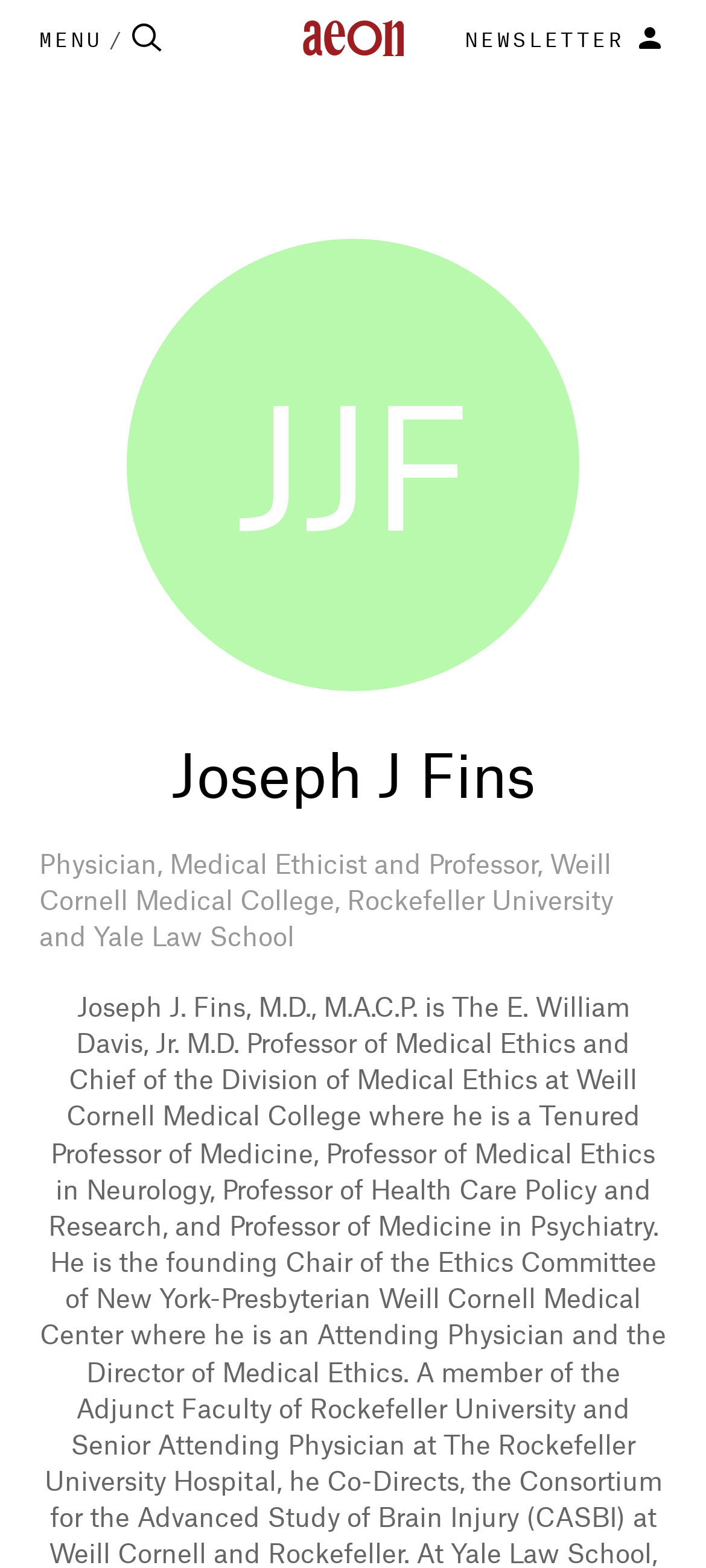Provide a one-word or short-phrase answer to the question:
How many social media links are available?

5